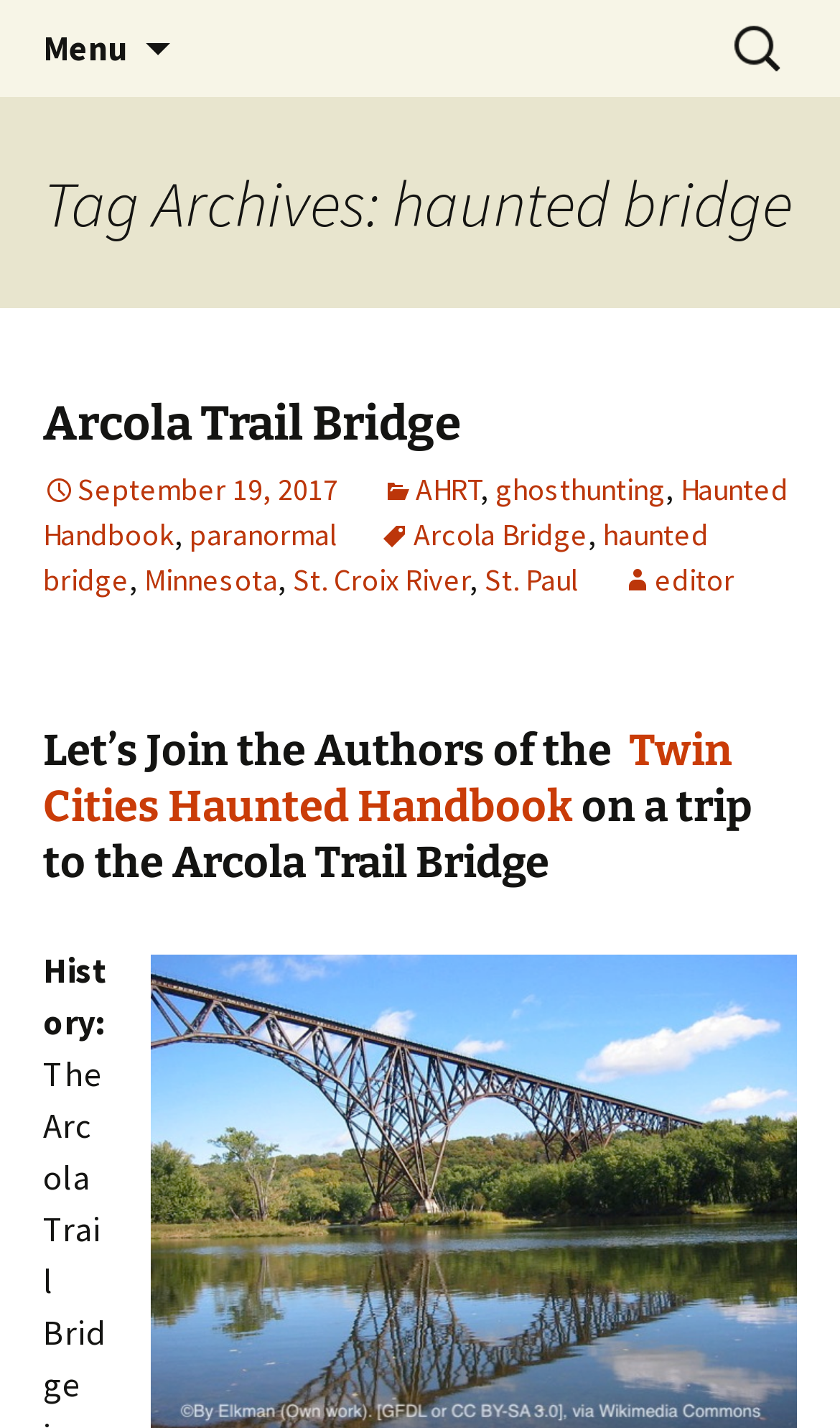Identify the bounding box coordinates for the region to click in order to carry out this instruction: "Click the menu button". Provide the coordinates using four float numbers between 0 and 1, formatted as [left, top, right, bottom].

[0.0, 0.0, 0.203, 0.068]